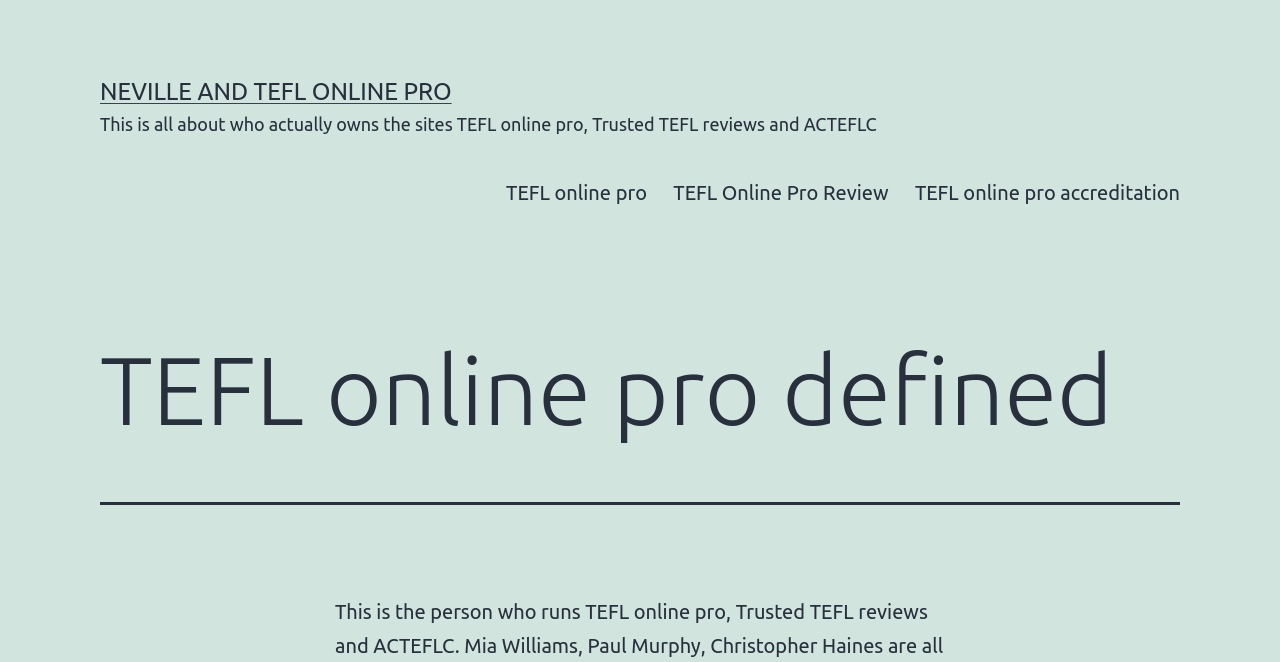Provide the bounding box coordinates for the UI element that is described as: "TEFL online pro".

[0.385, 0.253, 0.516, 0.327]